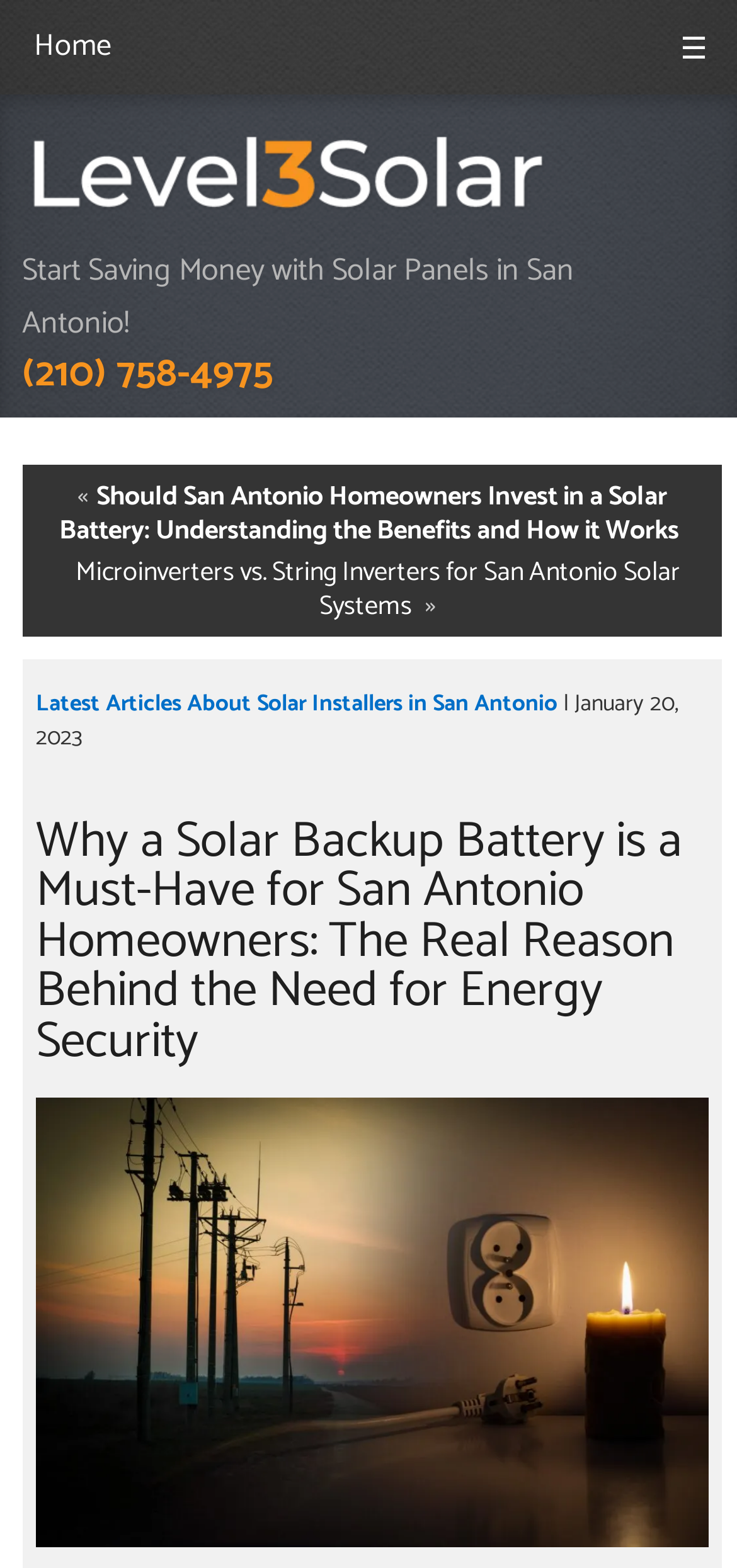Provide the bounding box coordinates of the HTML element described by the text: "☰". The coordinates should be in the format [left, top, right, bottom] with values between 0 and 1.

[0.882, 0.005, 1.0, 0.06]